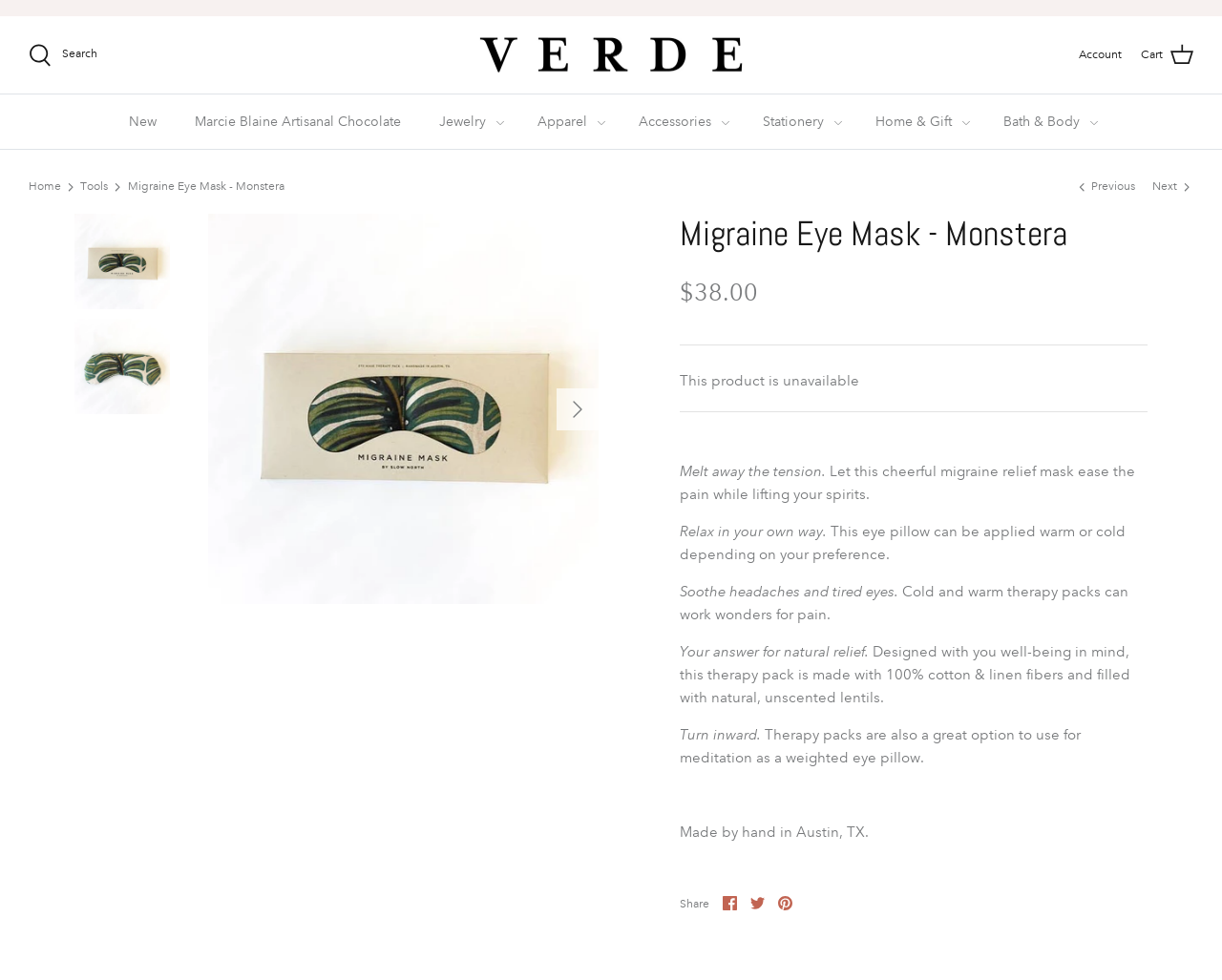Find the bounding box coordinates for the HTML element described in this sentence: "Migraine Eye Mask - Monstera". Provide the coordinates as four float numbers between 0 and 1, in the format [left, top, right, bottom].

[0.105, 0.182, 0.233, 0.197]